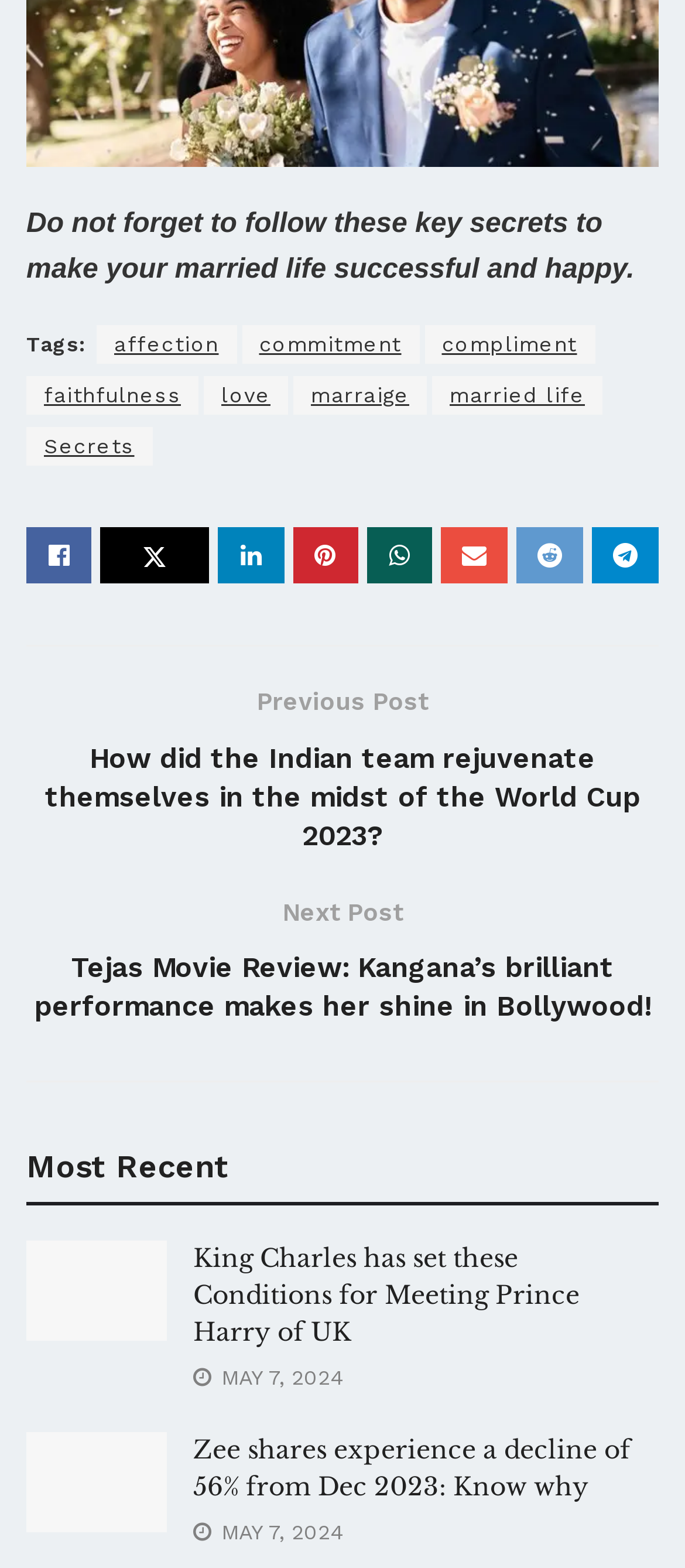Identify the bounding box coordinates of the region that needs to be clicked to carry out this instruction: "Click on the 'love' tag". Provide these coordinates as four float numbers ranging from 0 to 1, i.e., [left, top, right, bottom].

[0.297, 0.24, 0.421, 0.265]